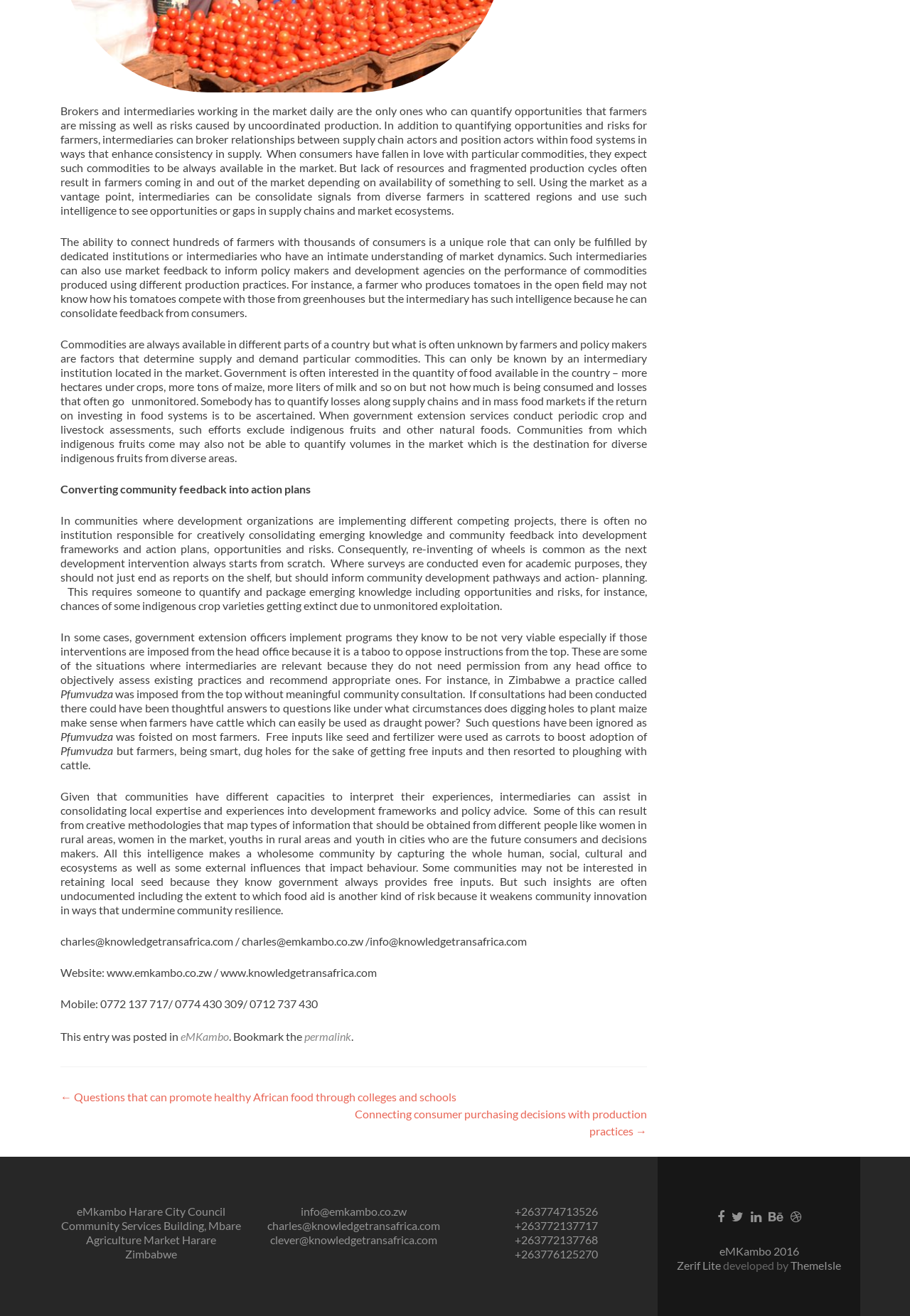Locate the bounding box of the UI element described by: "June 13, 2023June 13, 2023" in the given webpage screenshot.

None